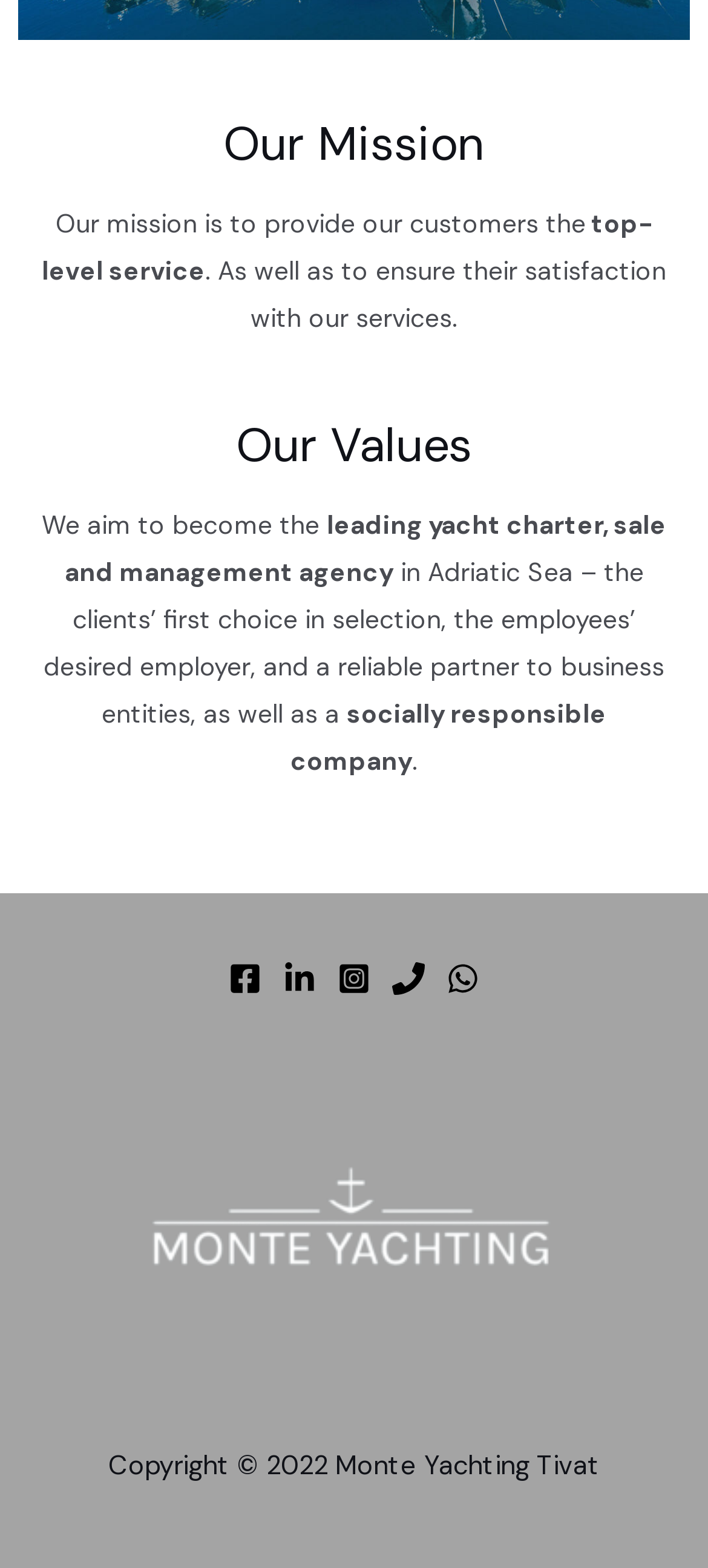What is the company's mission?
Answer briefly with a single word or phrase based on the image.

Provide top-level service